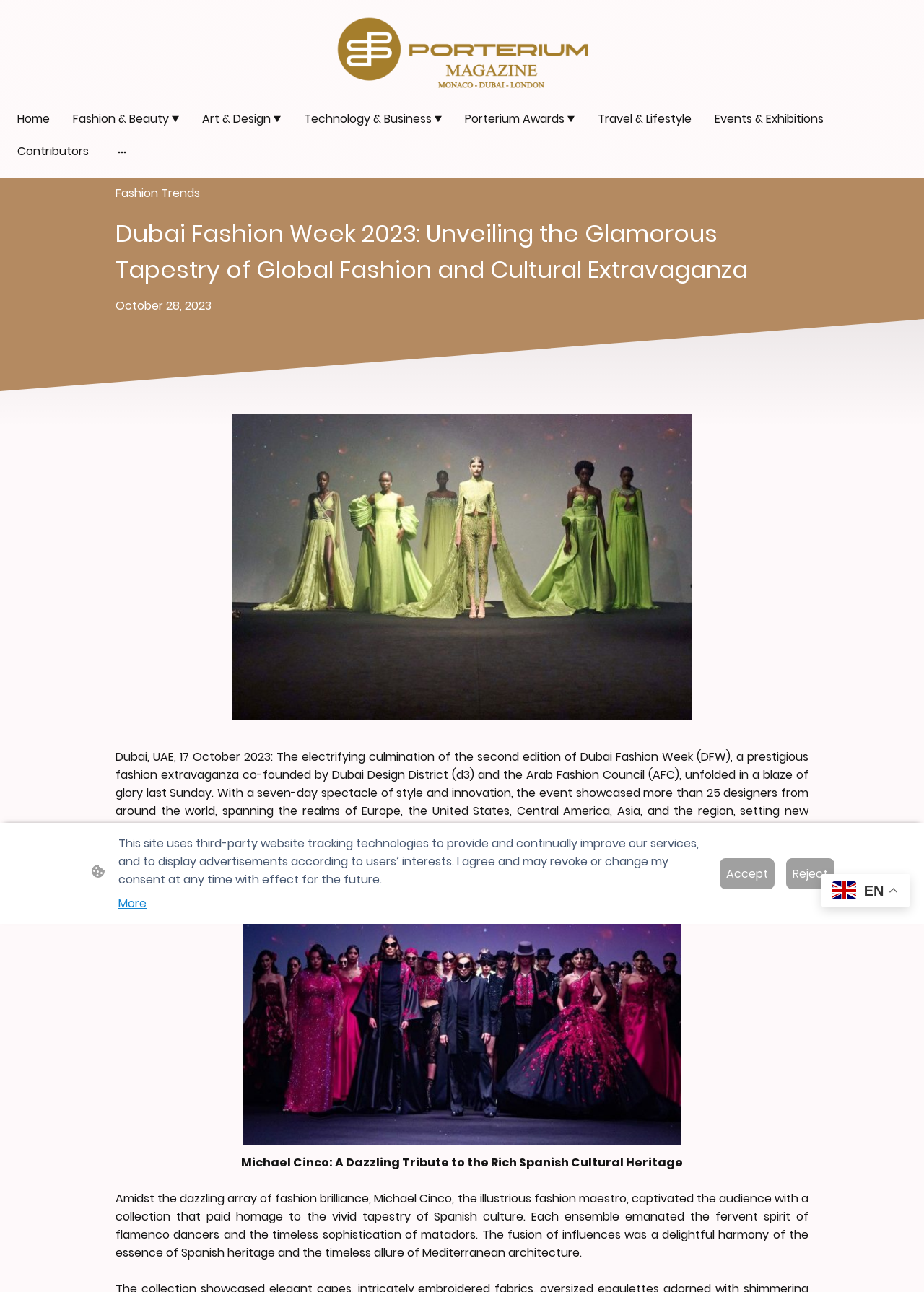How many designers showcased their work?
Please give a detailed and elaborate explanation in response to the question.

The webpage states 'With a seven-day spectacle of style and innovation, the event showcased more than 25 designers from around the world...', which indicates that more than 25 designers participated in the event.